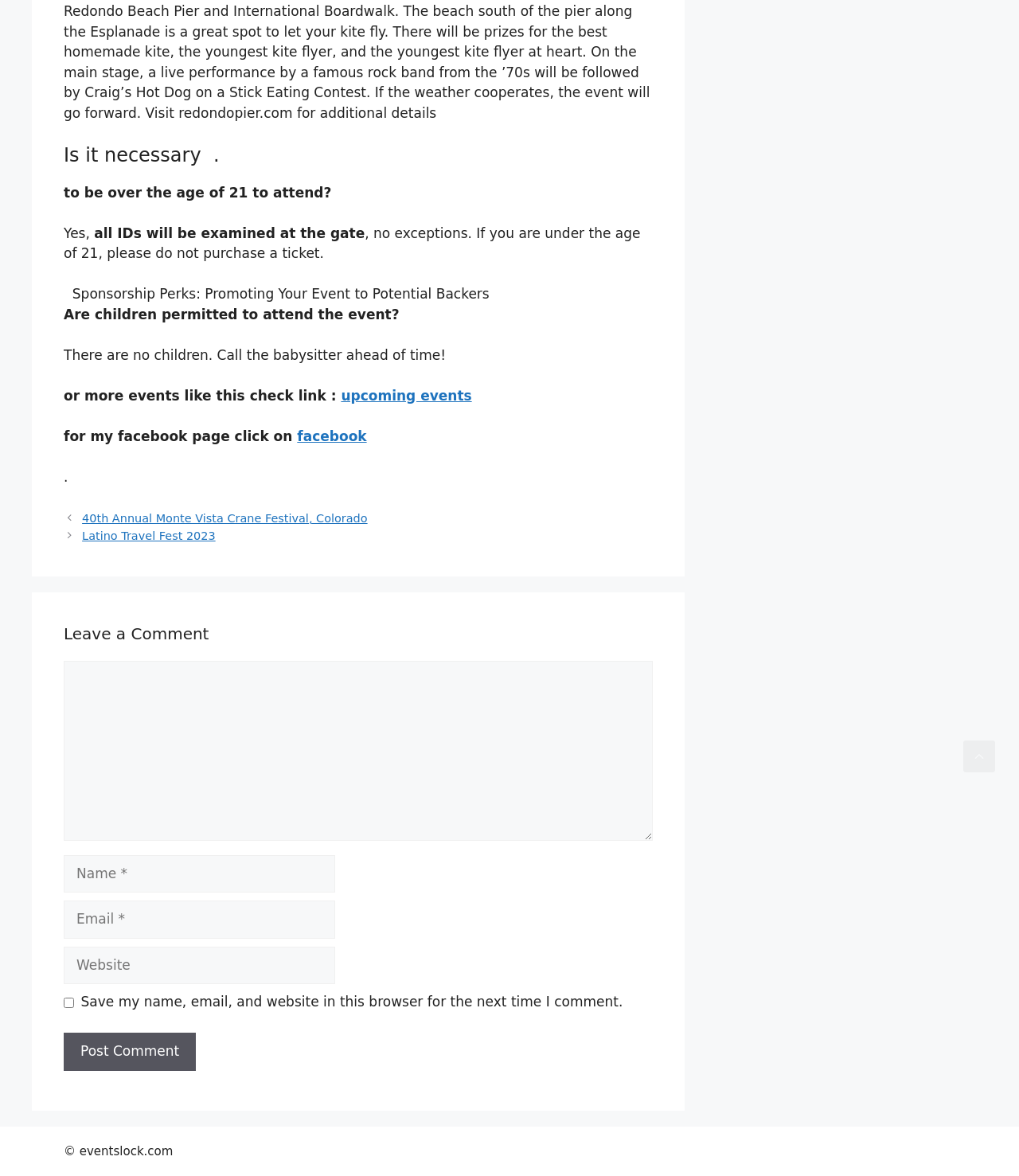Locate the bounding box coordinates of the region to be clicked to comply with the following instruction: "Post a comment". The coordinates must be four float numbers between 0 and 1, in the form [left, top, right, bottom].

[0.062, 0.878, 0.192, 0.91]